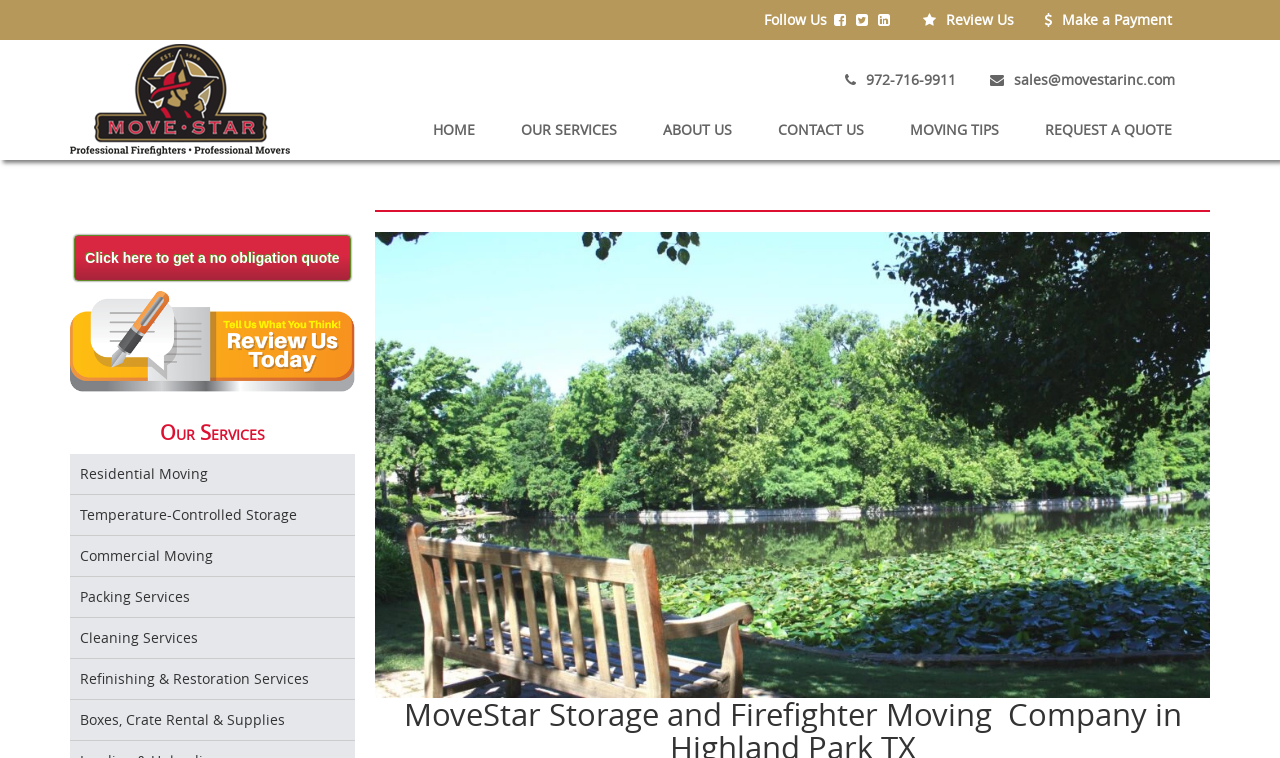How many services are listed under 'Our Services'?
Look at the image and answer the question using a single word or phrase.

6